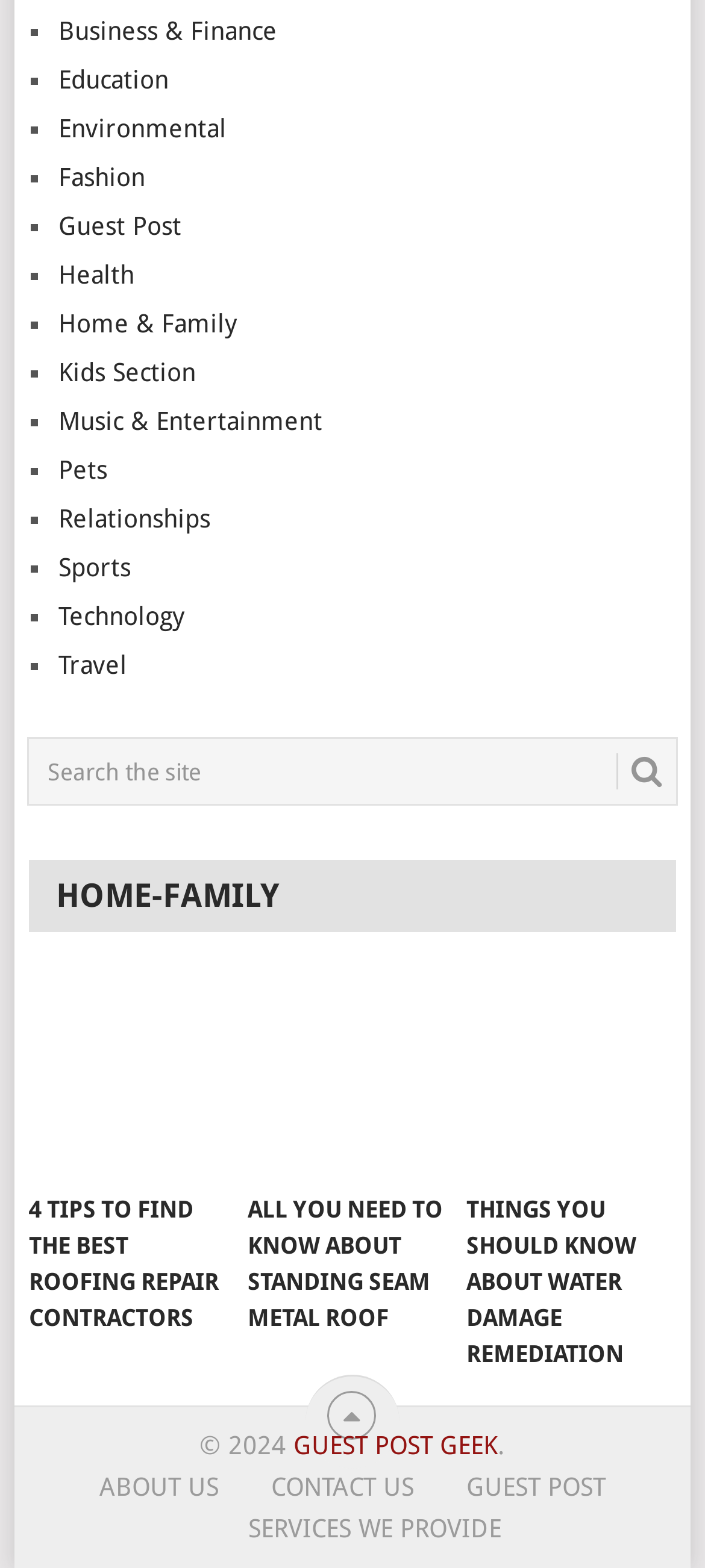How many categories are listed?
Using the image as a reference, give an elaborate response to the question.

I counted the number of links with category names, starting from 'Business & Finance' to 'Travel', and found 14 categories.